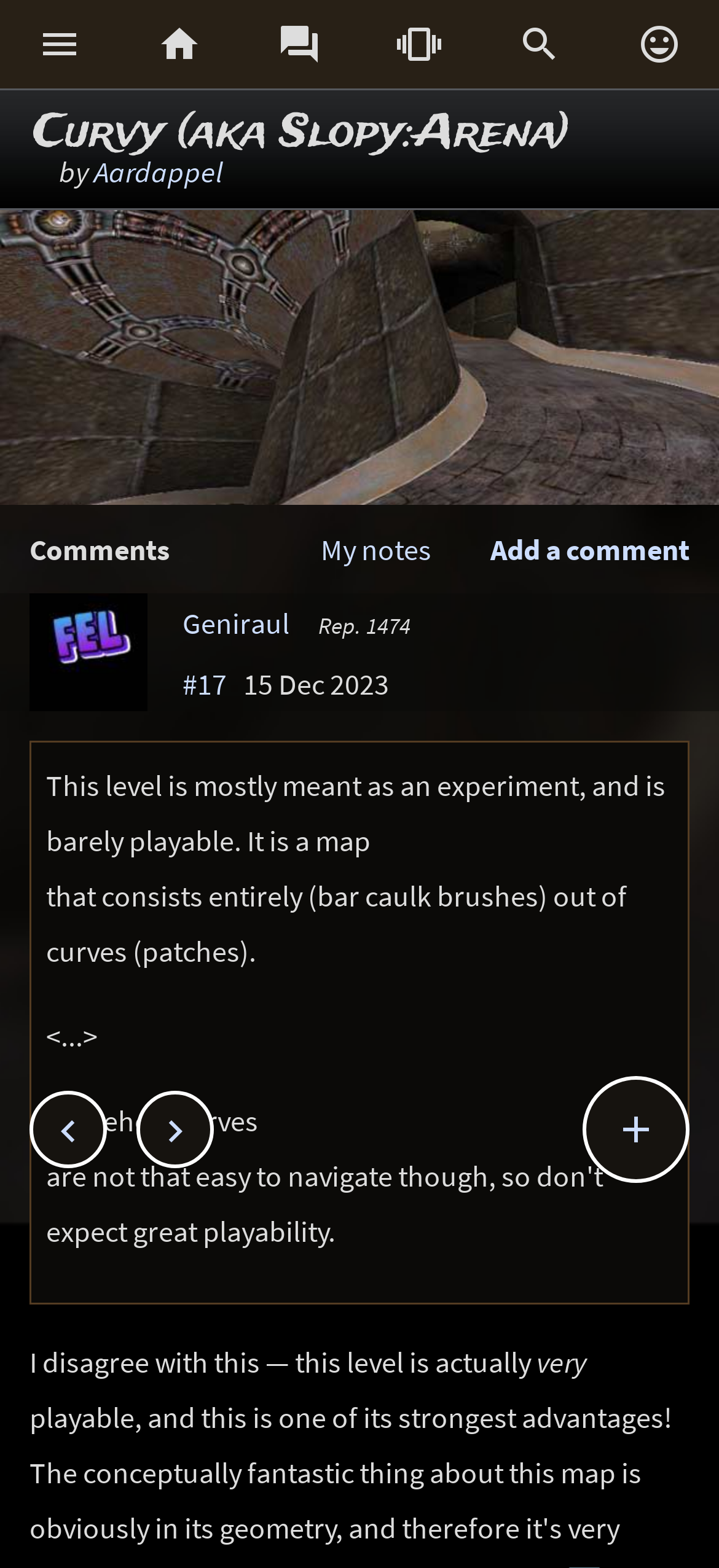Bounding box coordinates are specified in the format (top-left x, top-left y, bottom-right x, bottom-right y). All values are floating point numbers bounded between 0 and 1. Please provide the bounding box coordinate of the region this sentence describes: parent_node: Geniraul Rep. 1474

[0.041, 0.424, 0.205, 0.448]